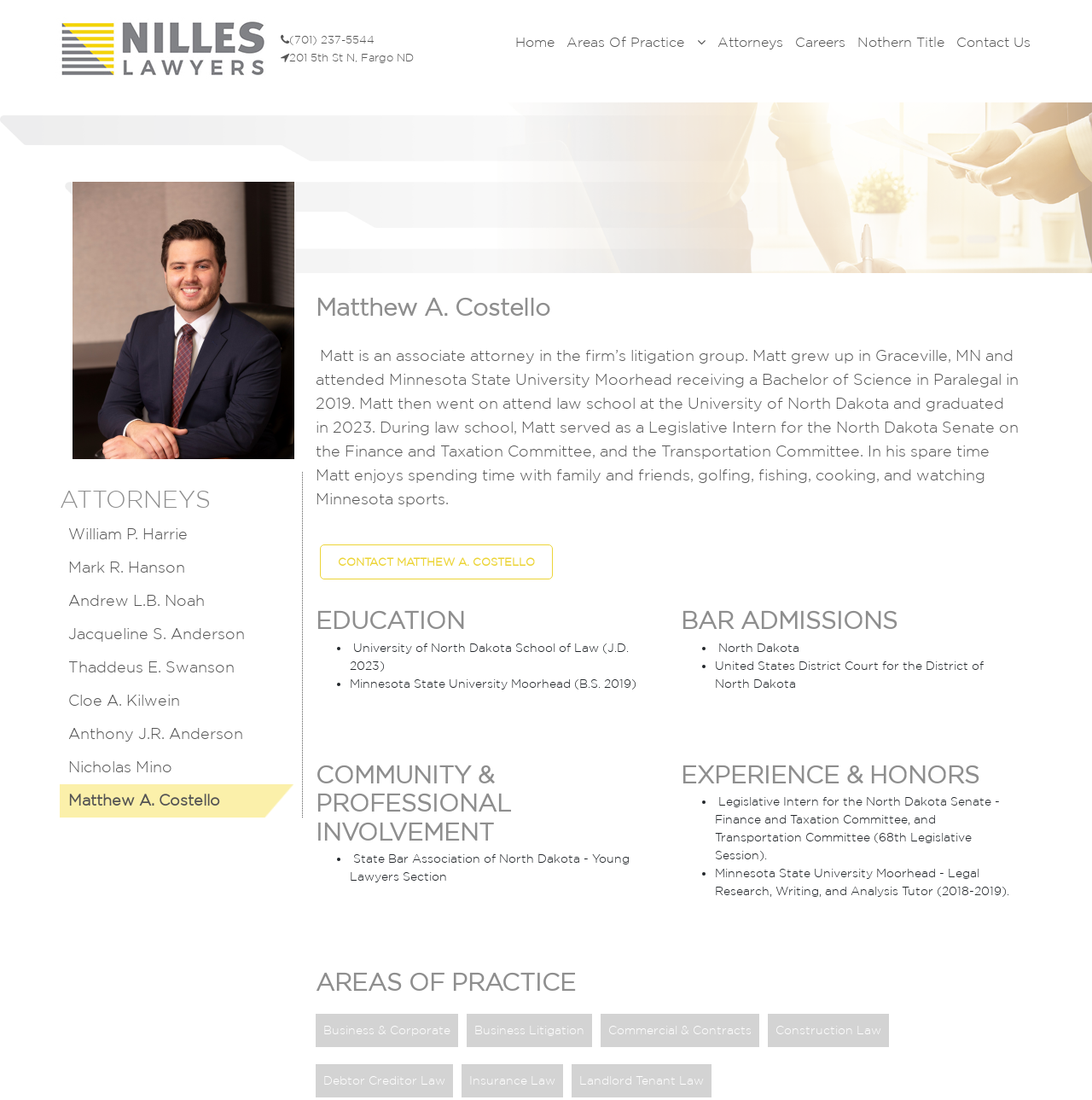Find the bounding box coordinates for the HTML element described in this sentence: "alt="Nilles Lawyers - Logo"". Provide the coordinates as four float numbers between 0 and 1, in the format [left, top, right, bottom].

[0.051, 0.037, 0.249, 0.05]